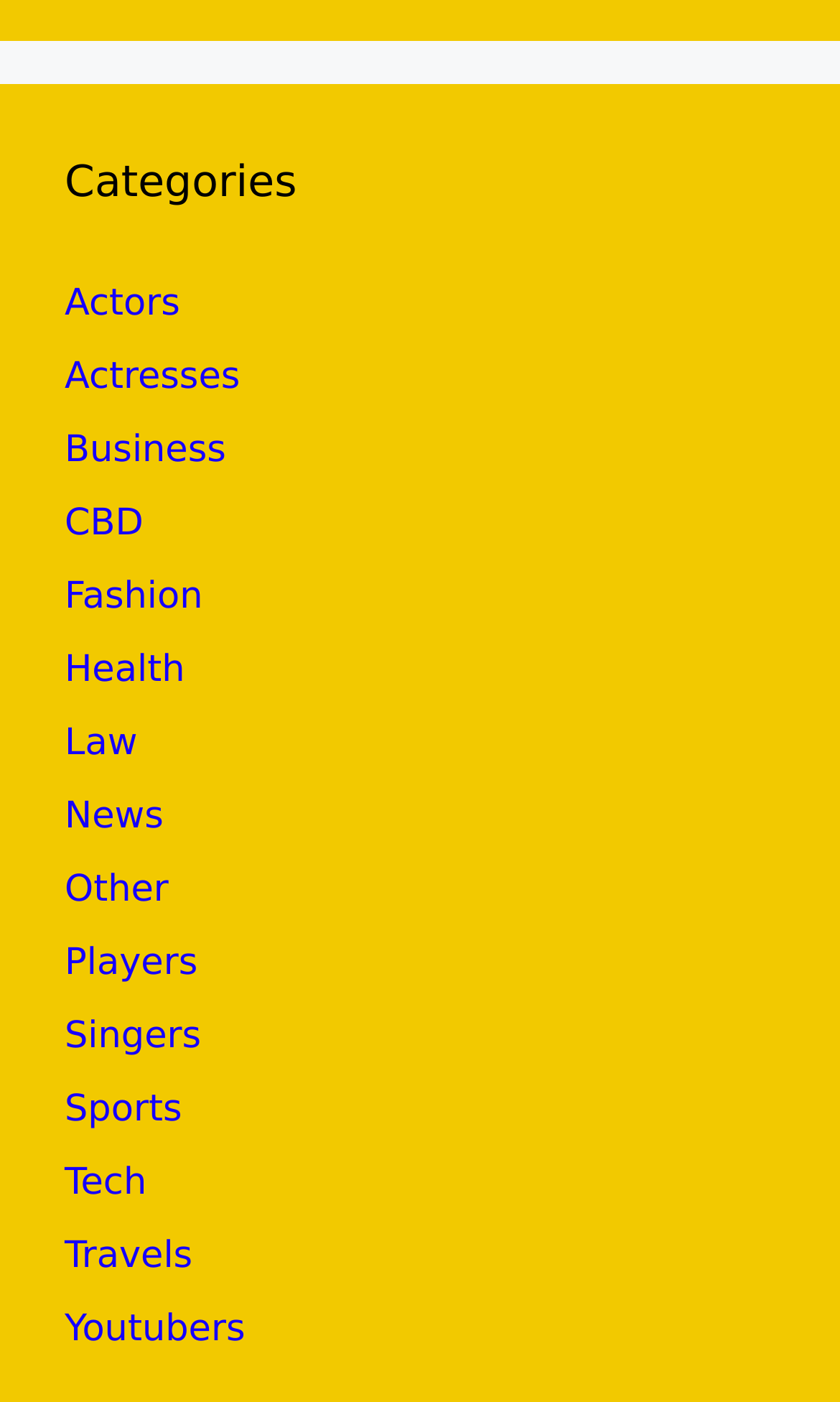Find and indicate the bounding box coordinates of the region you should select to follow the given instruction: "Check out Health".

[0.077, 0.463, 0.22, 0.494]